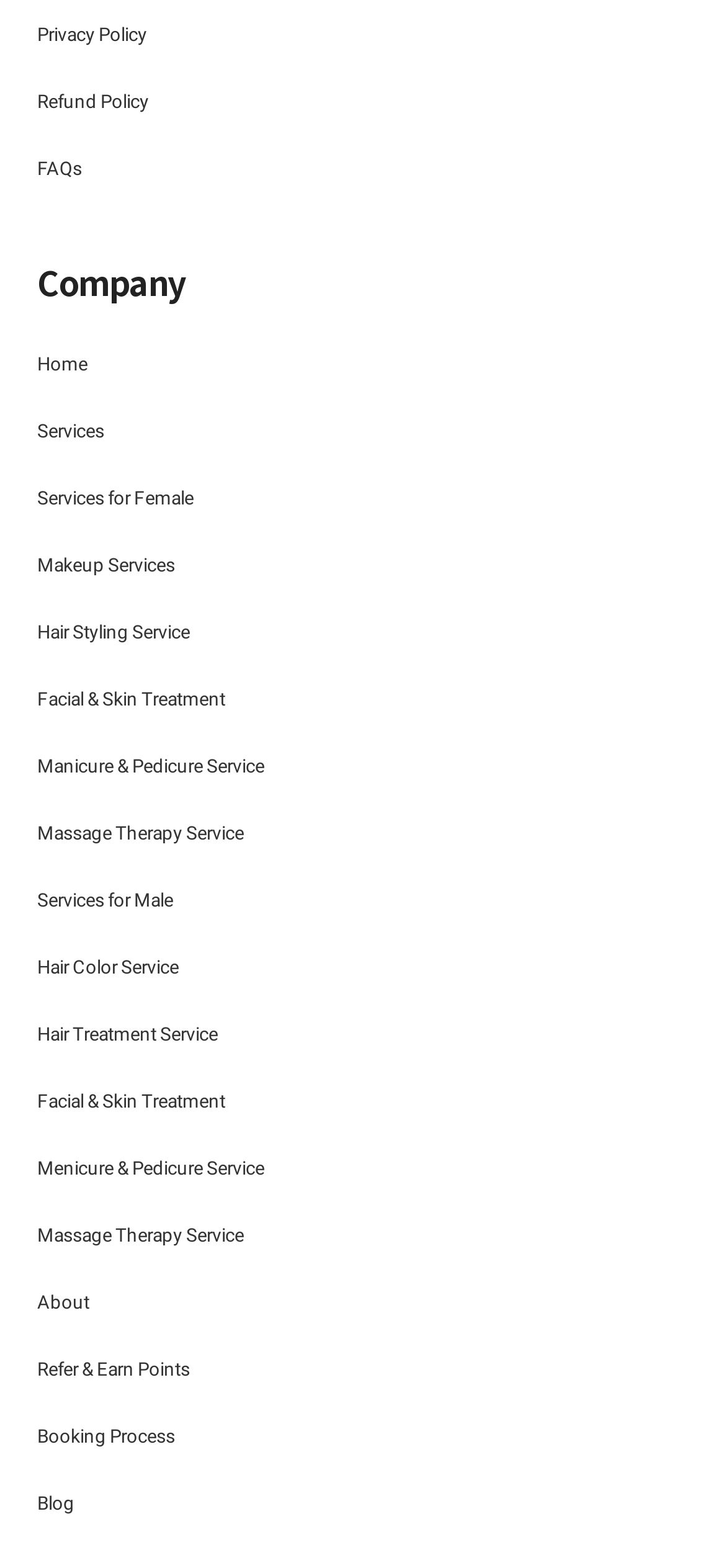Identify the bounding box coordinates of the clickable section necessary to follow the following instruction: "Read the privacy policy". The coordinates should be presented as four float numbers from 0 to 1, i.e., [left, top, right, bottom].

[0.051, 0.015, 0.203, 0.028]